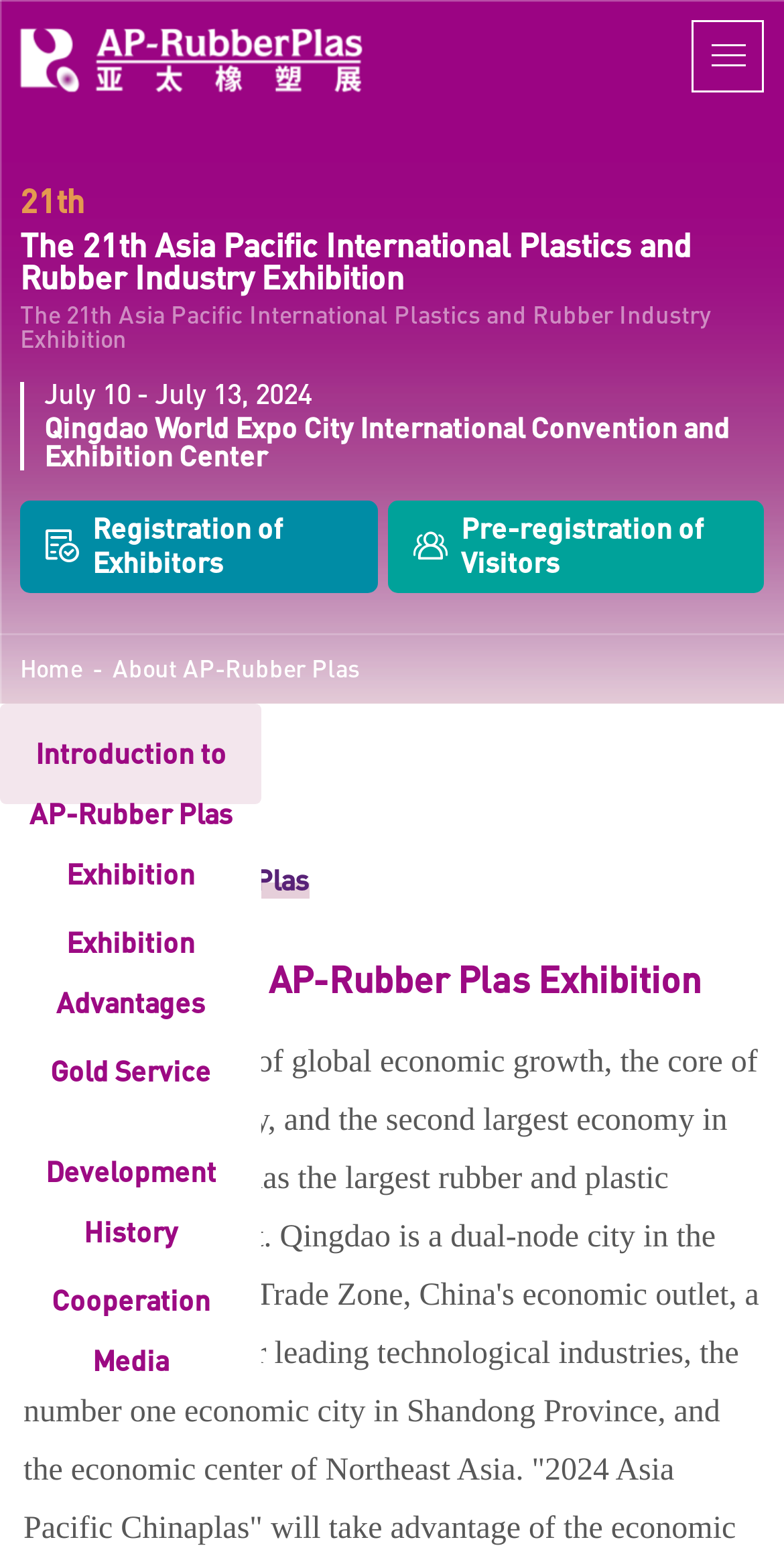Provide a one-word or short-phrase response to the question:
Is there a registration option for exhibitors?

Yes